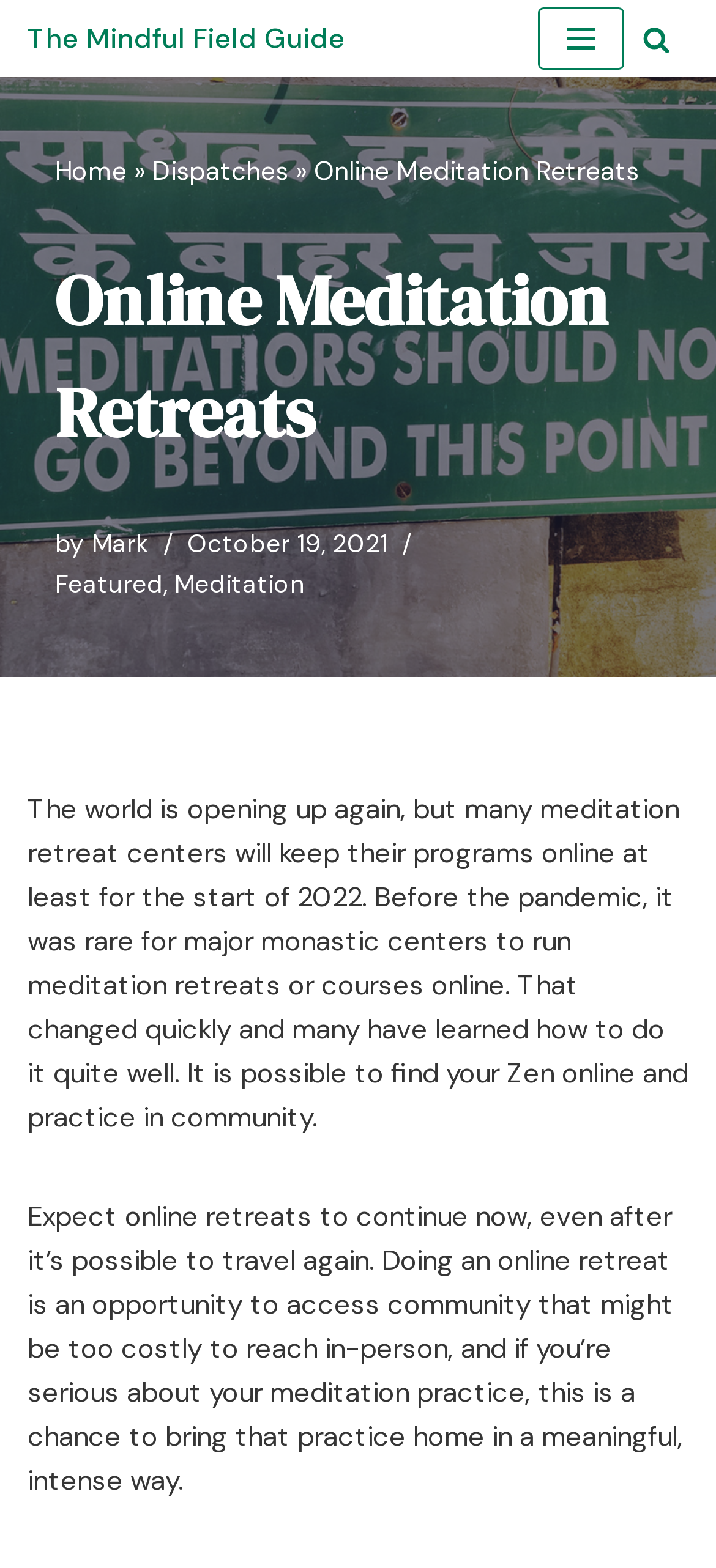Determine the bounding box coordinates of the element's region needed to click to follow the instruction: "Search for online meditation retreats". Provide these coordinates as four float numbers between 0 and 1, formatted as [left, top, right, bottom].

[0.897, 0.016, 0.936, 0.033]